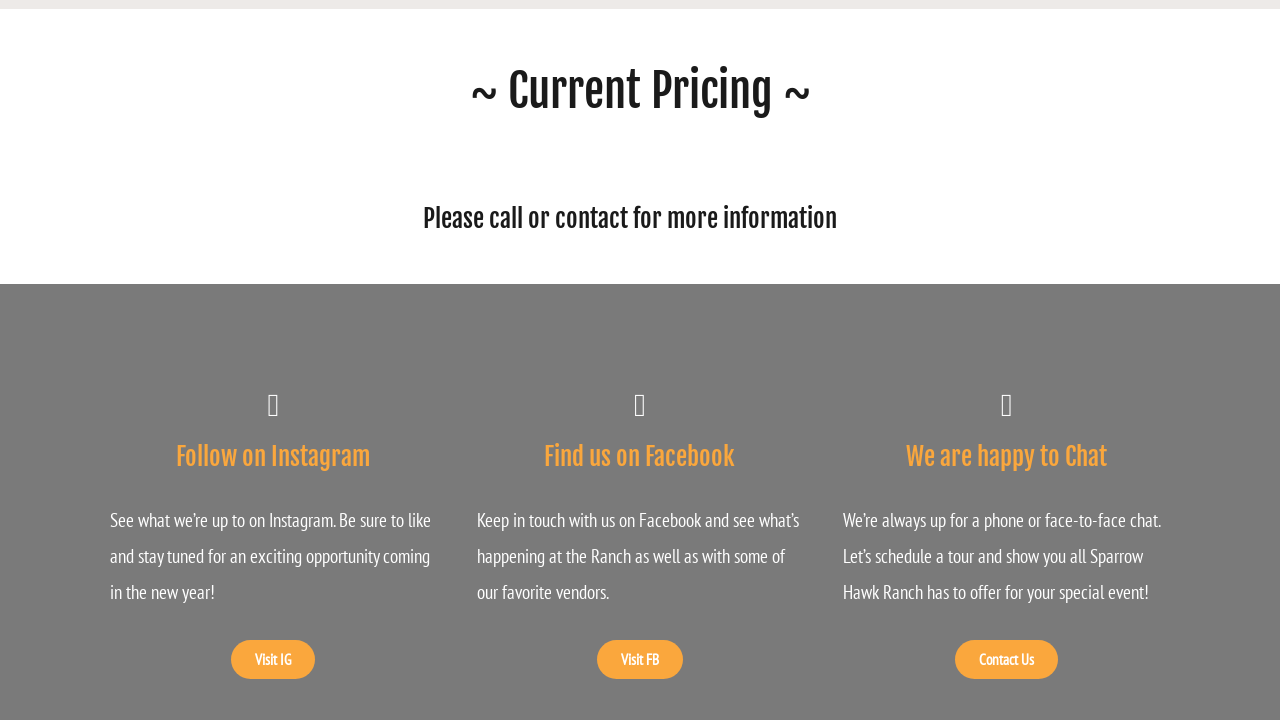Give the bounding box coordinates for this UI element: "Visit IG". The coordinates should be four float numbers between 0 and 1, arranged as [left, top, right, bottom].

[0.181, 0.889, 0.246, 0.943]